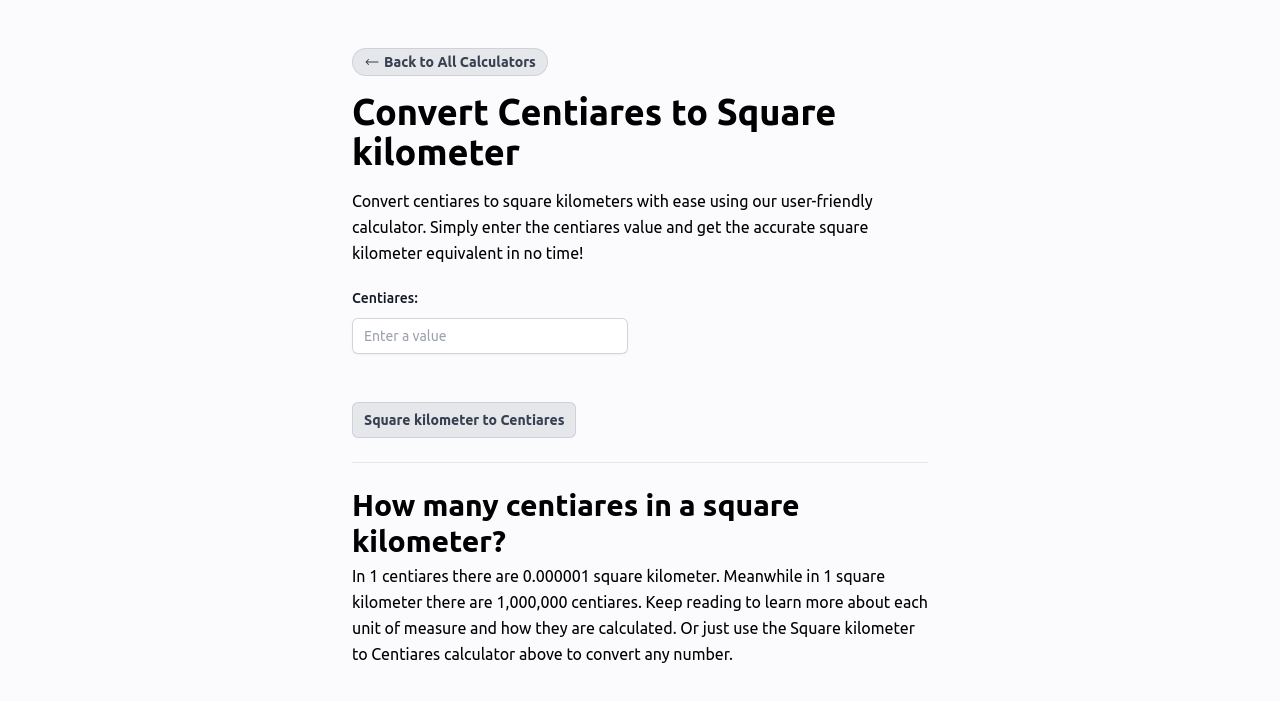Is the calculator only for converting centiares to square kilometers?
Respond to the question with a single word or phrase according to the image.

No